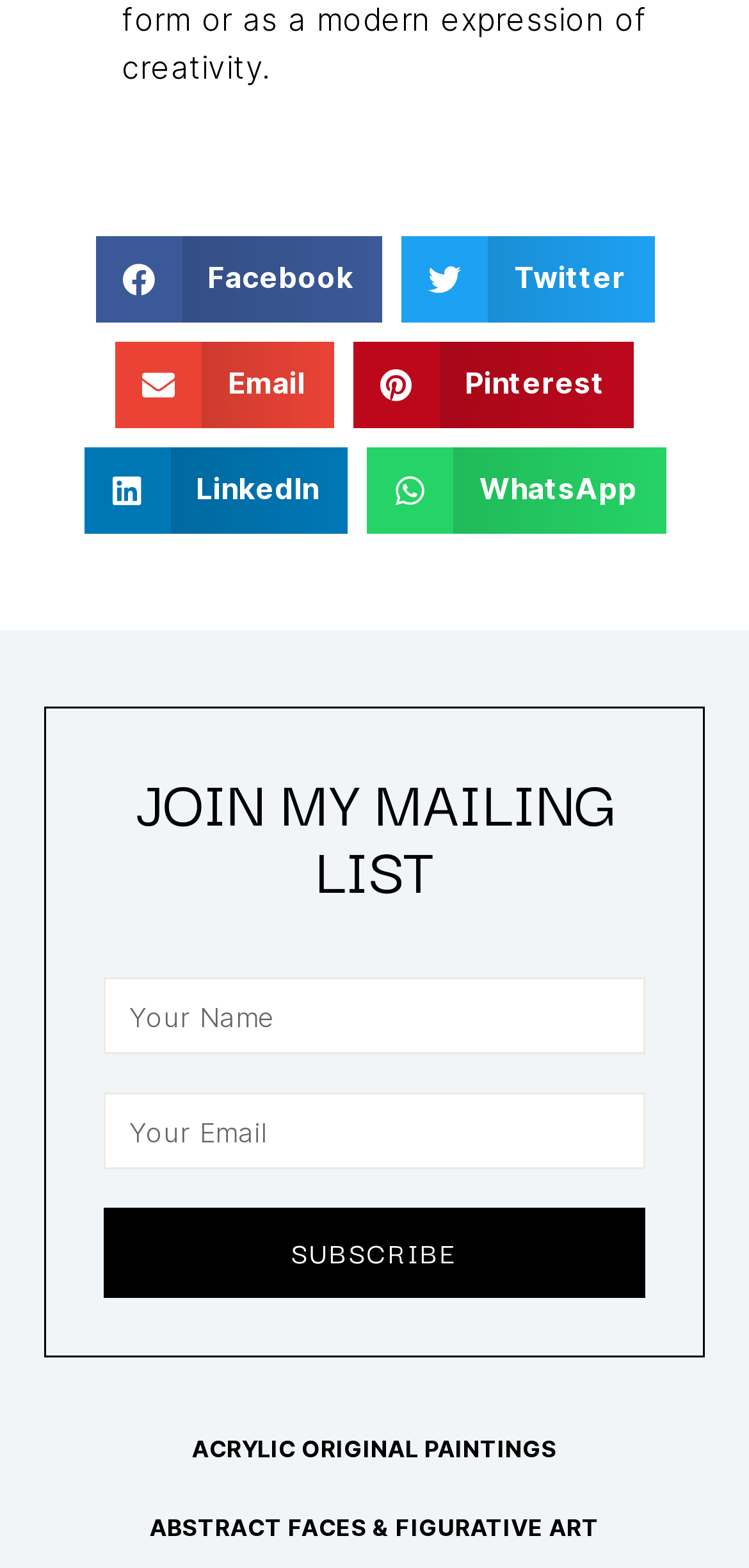Highlight the bounding box coordinates of the region I should click on to meet the following instruction: "Learn more about the law firm".

None